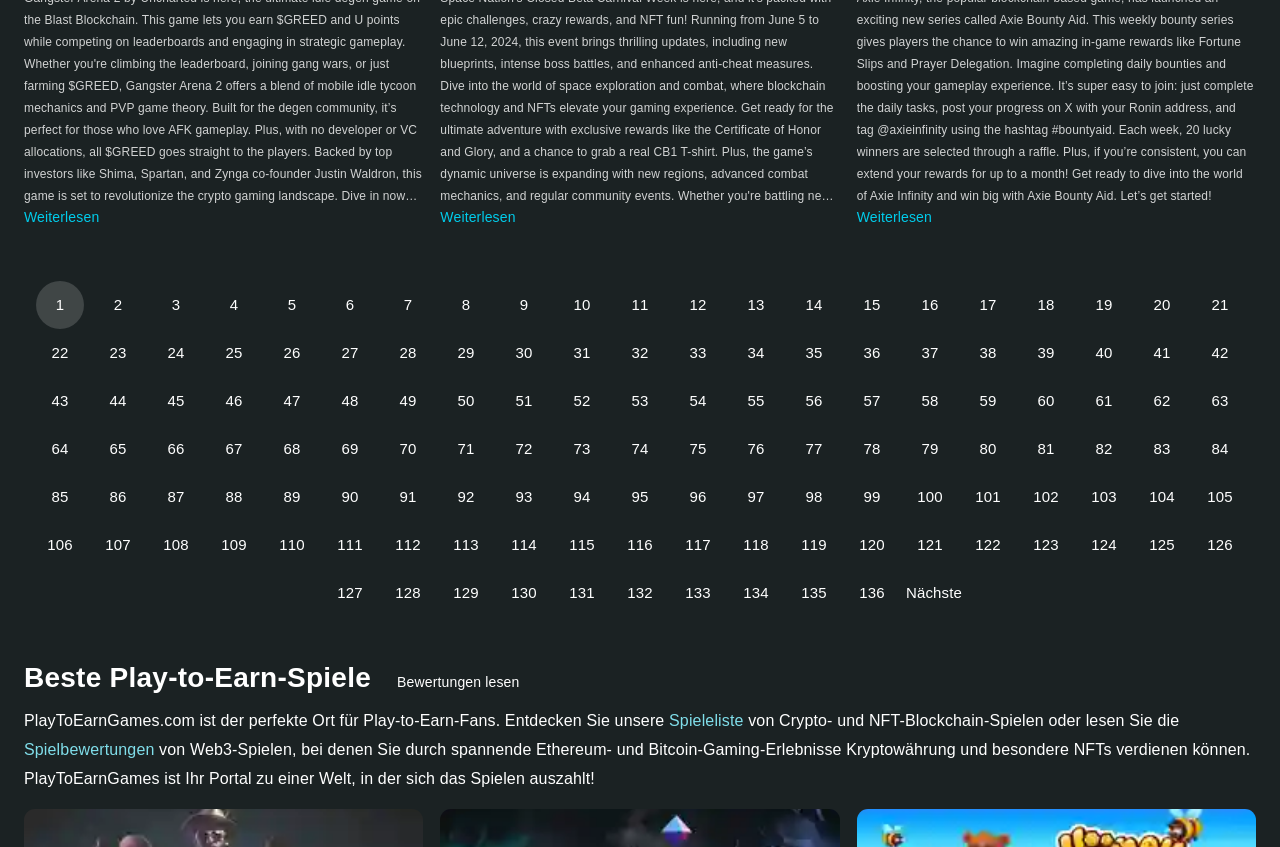What is the layout of the pagination links?
Please respond to the question with a detailed and informative answer.

The pagination links are arranged horizontally, with each link positioned next to the other, suggesting a horizontal layout.